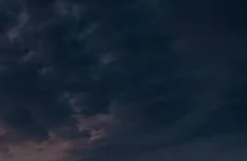Give an elaborate caption for the image.

The image depicts a dramatic sky colored with deep blues and purples, suggesting a transition from day to night. Dense clouds create a textured, moody atmosphere, hinting at the possibility of impending weather changes. The interplay of light and shadow evokes a sense of tranquility mixed with anticipation, characteristic of twilight moments. This imagery effectively complements the serious themes often discussed in legal contexts, perhaps echoing the complexities and uncertainties faced in matters related to employment law and worker compensation.